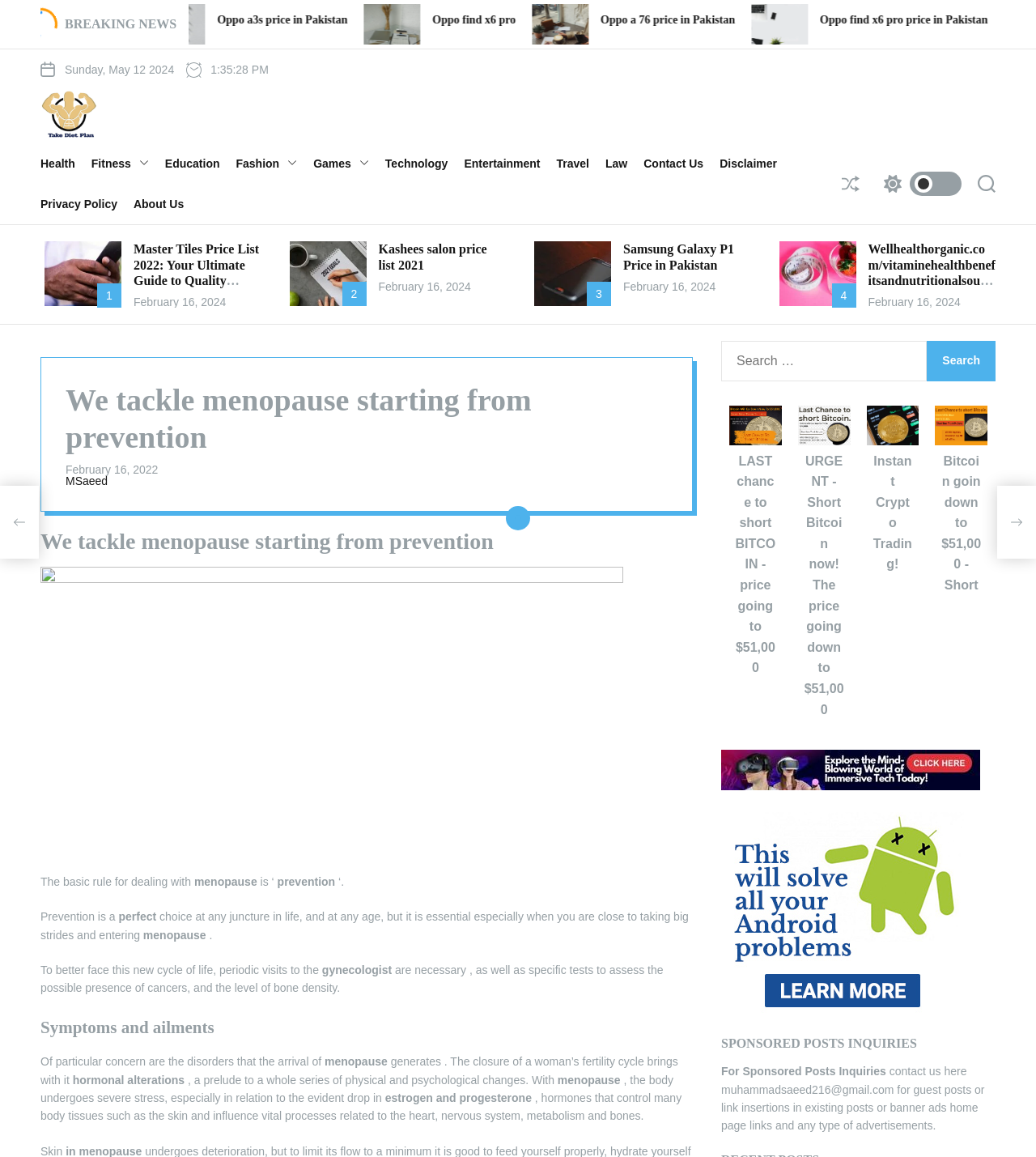Describe the webpage in detail, including text, images, and layout.

This webpage appears to be a news or blog website, with a focus on health and wellness. At the top of the page, there is a heading that reads "BREAKING NEWS" in a prominent position. Below this, there are several articles or news stories, each with a heading, a brief summary or introduction, and an image. The articles are arranged in a horizontal row, with each article taking up about a quarter of the page width.

The first article is about Oppo phone prices in Pakistan, with a heading and a link to read more. The second article is about Oppo Find X6 Pro prices in Pakistan, and the third article is about Oppo F11 prices in Pakistan. The fourth article is about Oppo F21 Pro prices in Pakistan in 2022.

To the right of the articles, there is a navigation menu with links to various categories, including Health, Fitness, Diet, Beauty Tips, Education, Fashion, Games, Technology, Entertainment, Travel, Law, and Contact Us. There is also a link to "Take Diet Plan" and an image associated with it.

Below the articles, there is a section with more news stories or articles, each with a heading, a brief summary or introduction, and an image. The first article is about Master Tiles Price List 2022, the second article is about Kashees salon price list 2021, the third article is about Samsung Galaxy P1 Price in Pakistan, and the fourth article is about Wellhealthorganic.com/vitaminehealthbenefitsandnutritionalsources.

At the very top of the page, there is a date displayed, "Sunday, May 12 2024". There are also buttons to switch the color mode and to search.